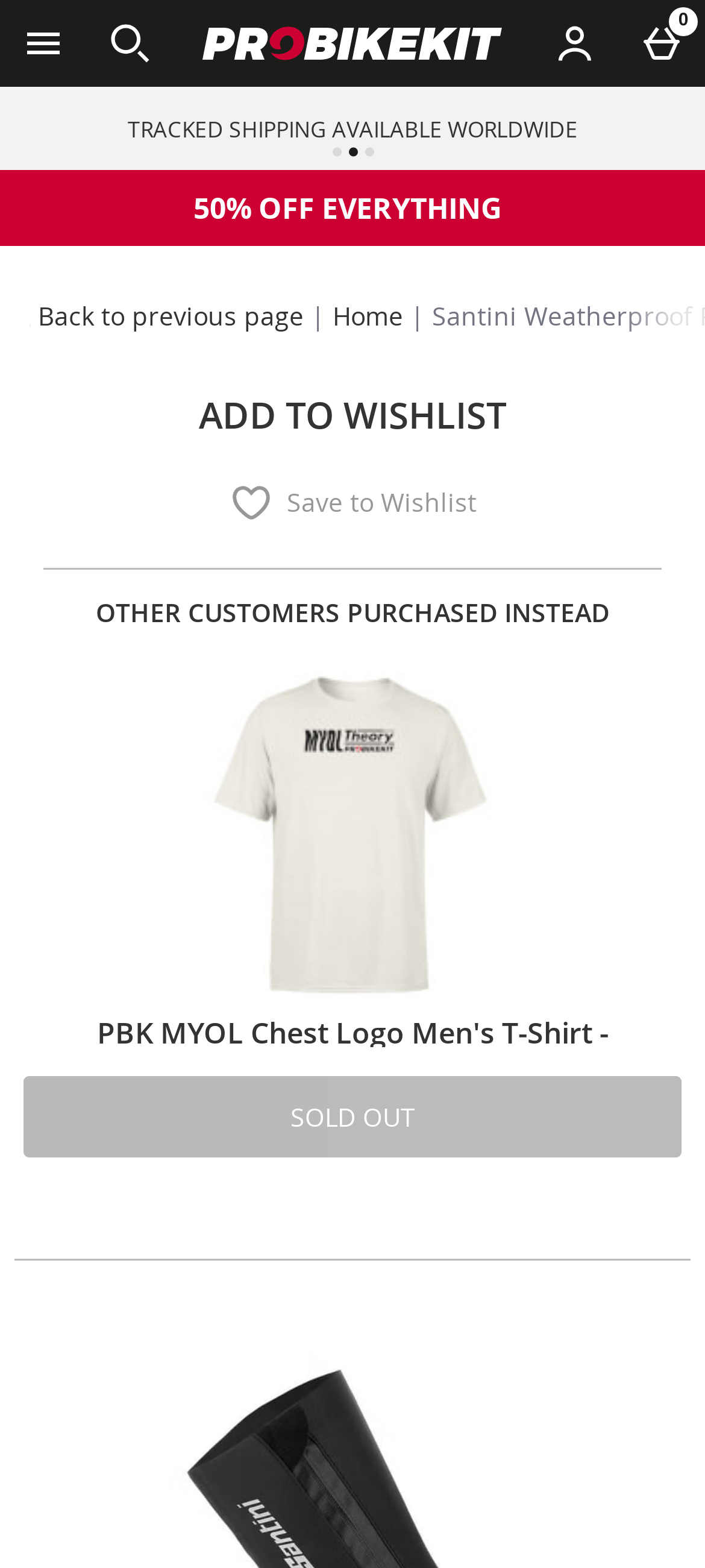How many items are in the basket?
Please give a detailed answer to the question using the information shown in the image.

I found the answer by looking at the StaticText '0' next to the 'Basket Menu' button at the top right corner of the webpage, which indicates the number of items in the basket.